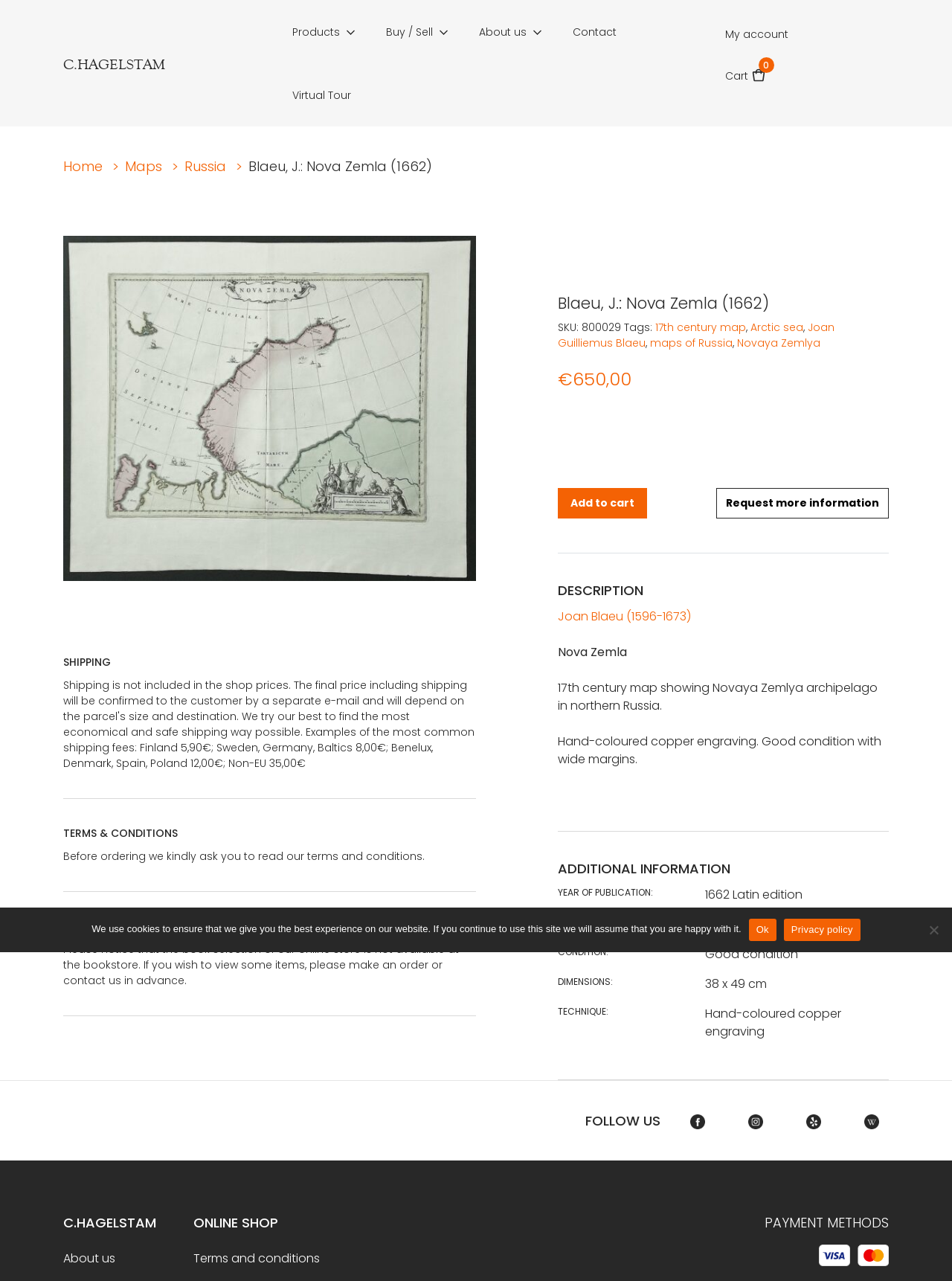Identify the bounding box coordinates for the element you need to click to achieve the following task: "View the 'Virtual Tour'". The coordinates must be four float values ranging from 0 to 1, formatted as [left, top, right, bottom].

[0.307, 0.049, 0.369, 0.099]